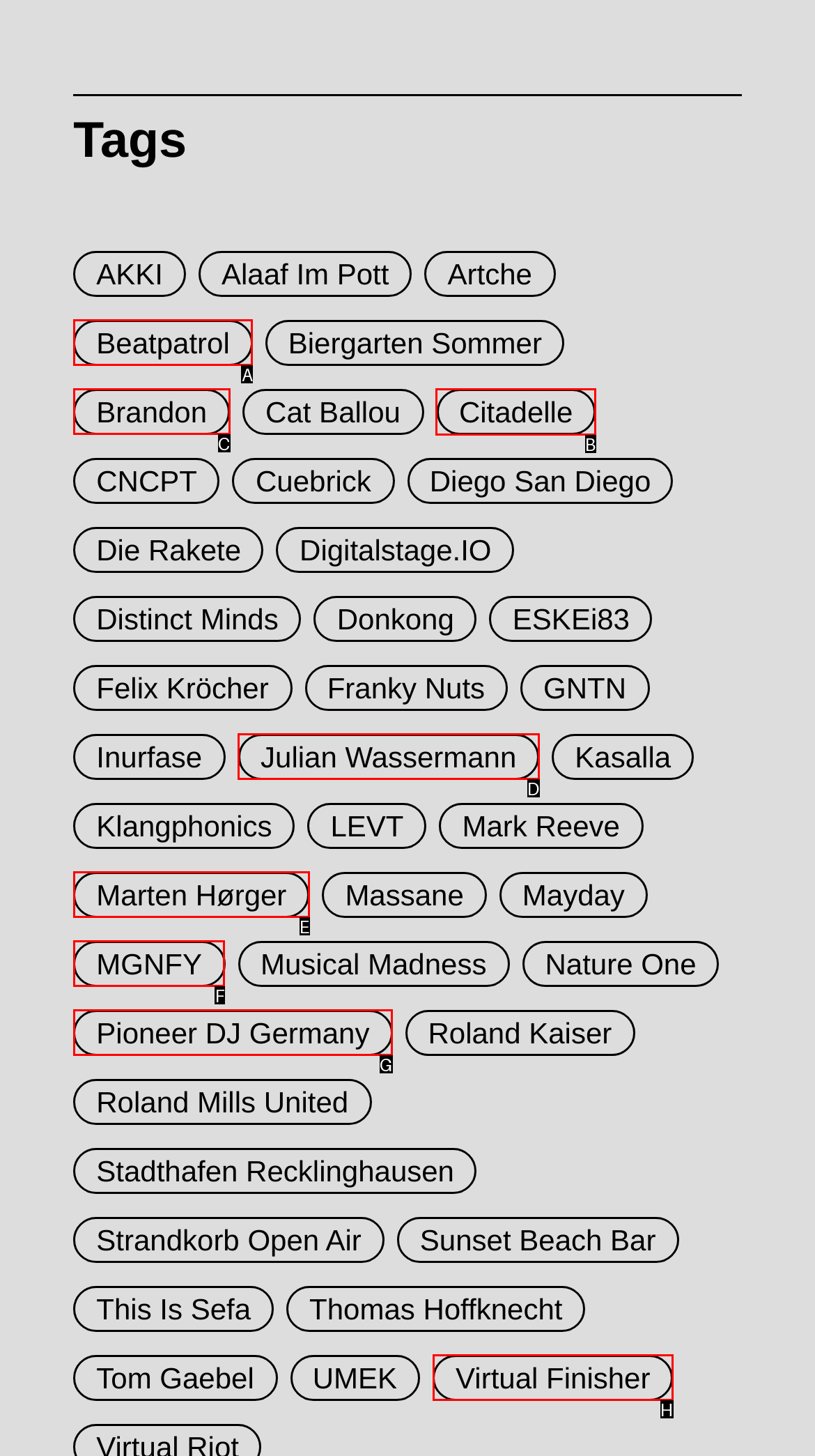Identify which lettered option to click to carry out the task: Explore Citadelle. Provide the letter as your answer.

B